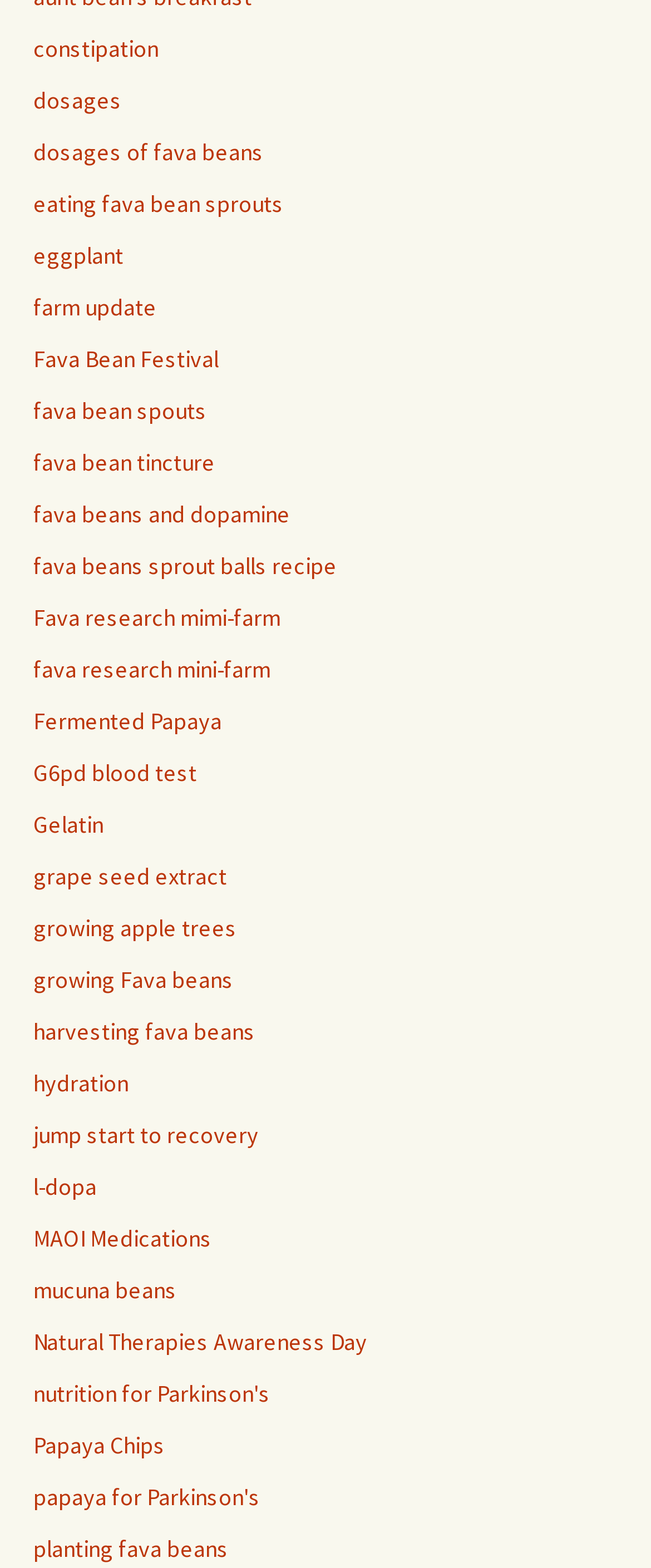Provide the bounding box coordinates of the HTML element described by the text: "fava beans sprout balls recipe".

[0.051, 0.351, 0.518, 0.37]